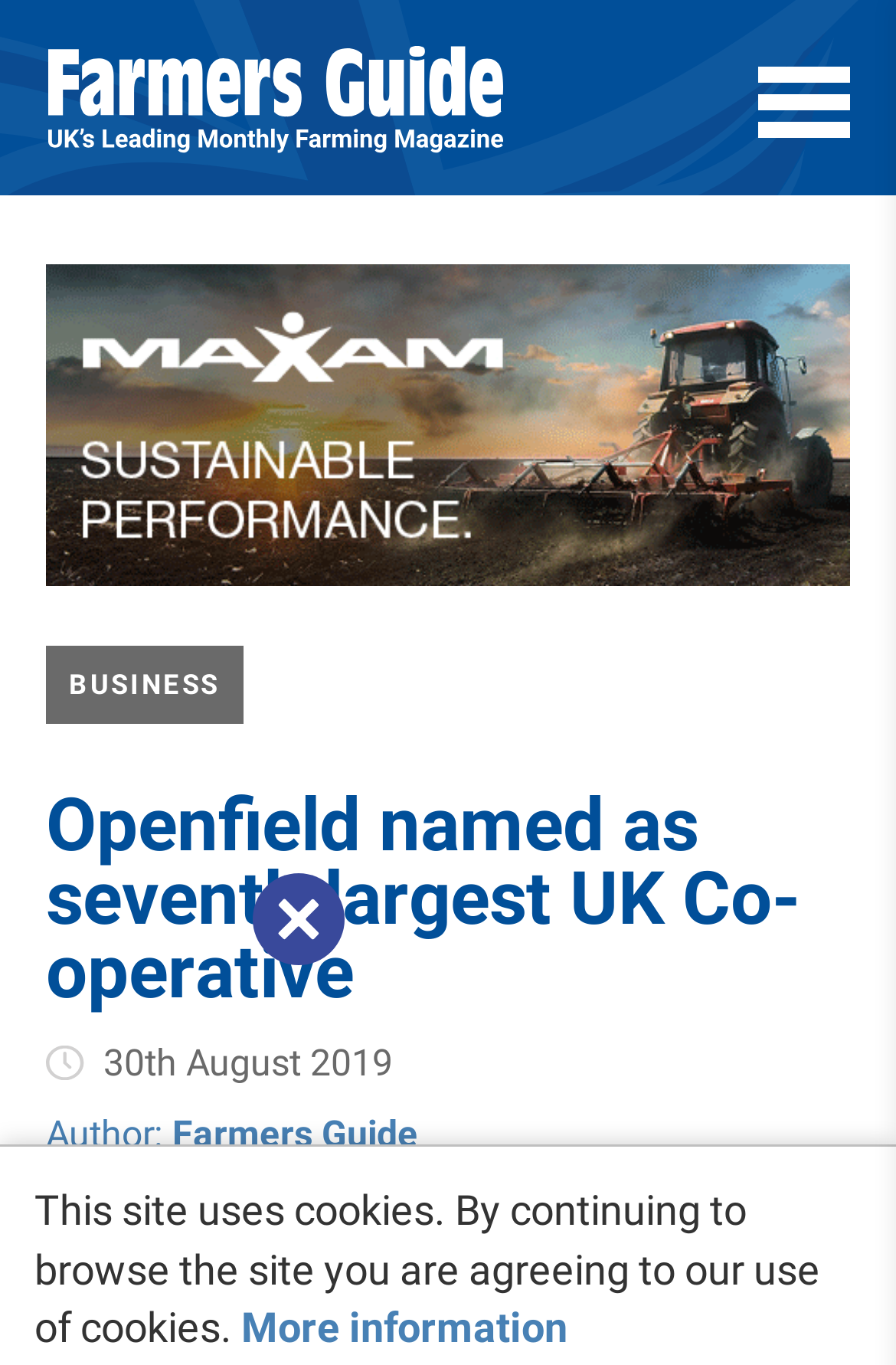What is the ranking of Openfield Group?
Using the visual information, reply with a single word or short phrase.

Seventh